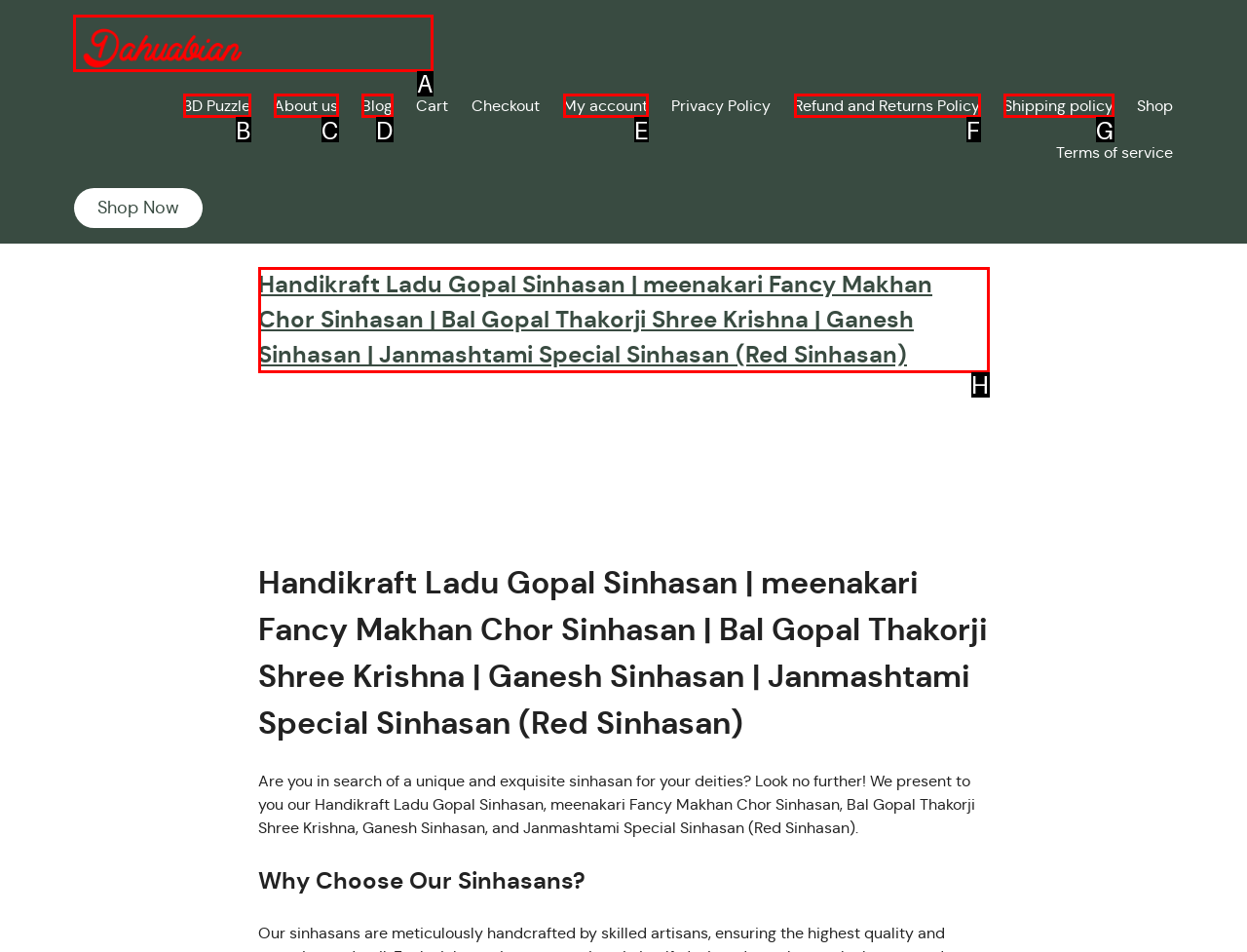Point out the UI element to be clicked for this instruction: Click on the 'Dahuabian' link. Provide the answer as the letter of the chosen element.

A